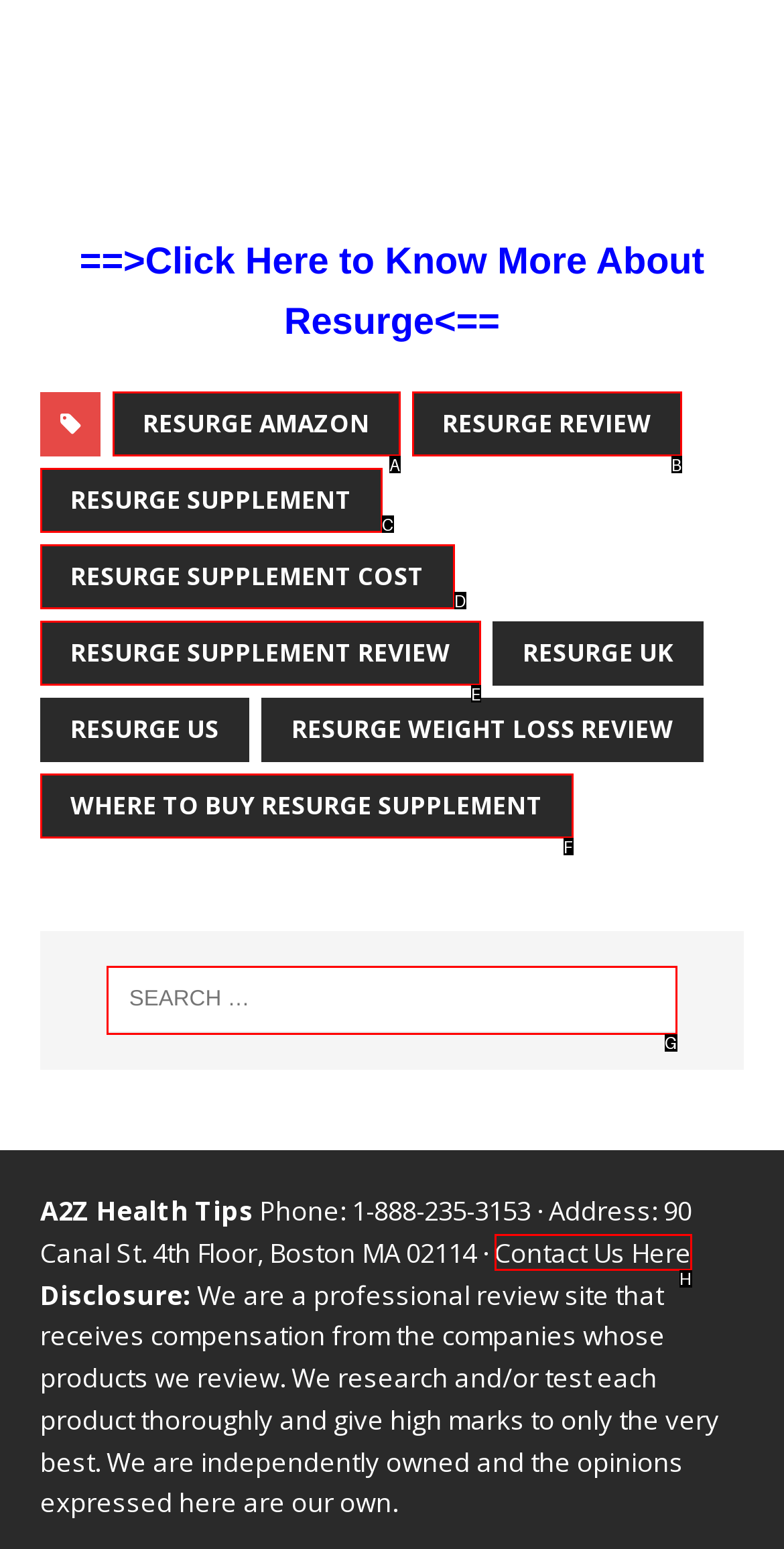From the provided choices, determine which option matches the description: Contact Us Here. Respond with the letter of the correct choice directly.

H